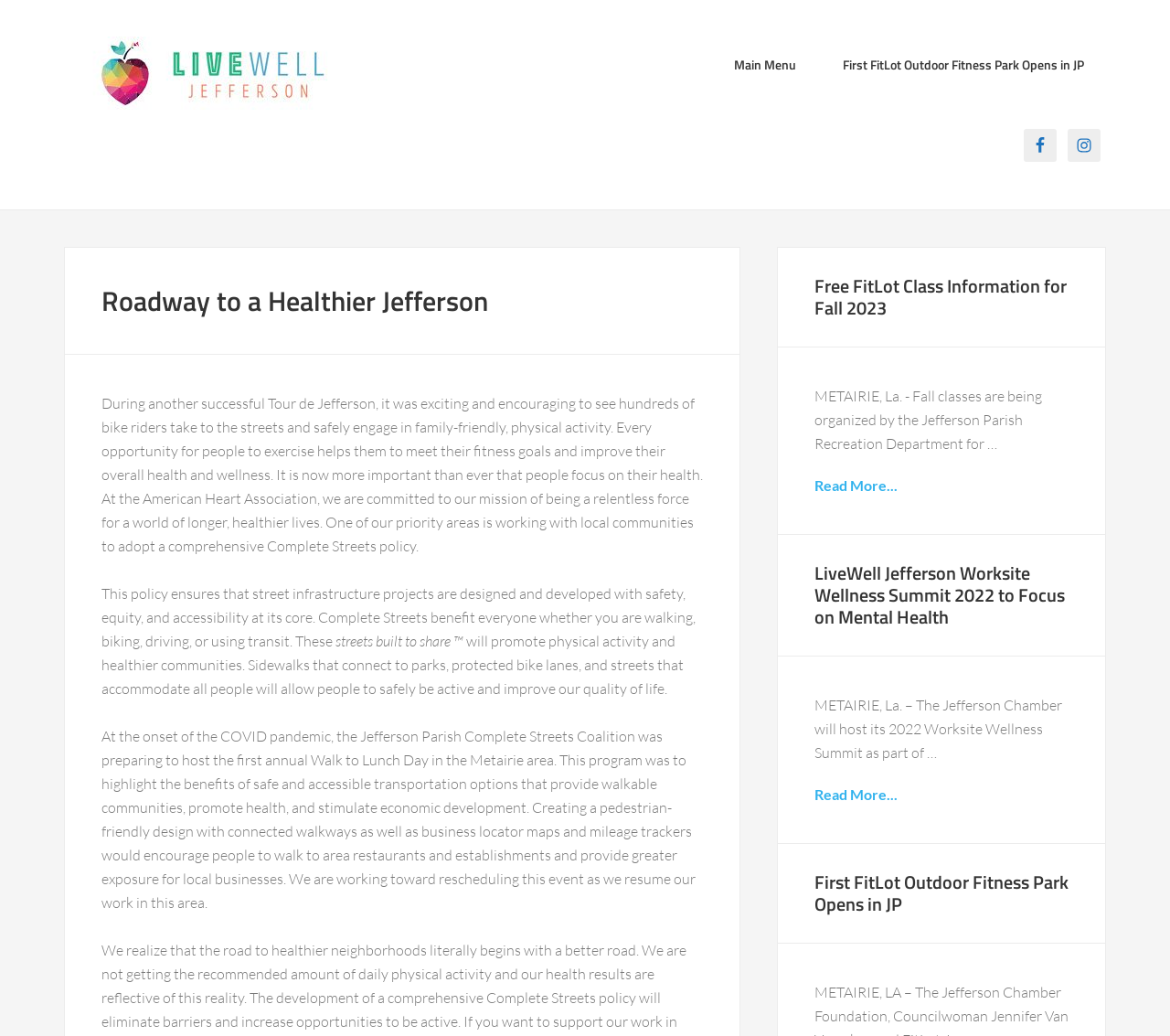Bounding box coordinates are specified in the format (top-left x, top-left y, bottom-right x, bottom-right y). All values are floating point numbers bounded between 0 and 1. Please provide the bounding box coordinate of the region this sentence describes: parent_node: Ungnadia speciosa flowers

None